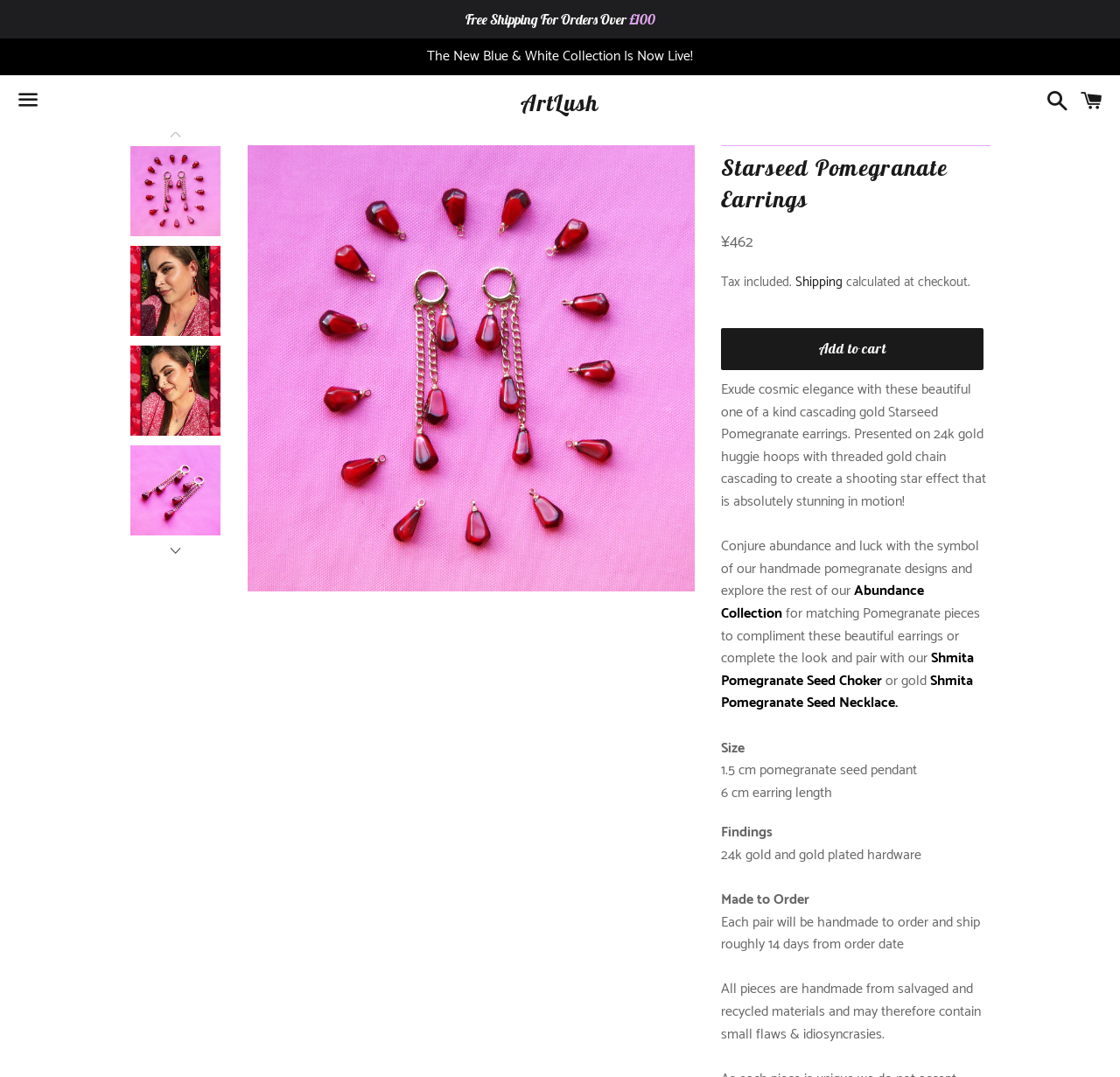Given the content of the image, can you provide a detailed answer to the question?
What is the material of the earring findings?

The material of the earring findings can be found in the product description section, under the 'Findings' heading. It is stated that the findings are made of '24k gold and gold plated hardware'. This information is located below the product image and above the 'Add to cart' button.